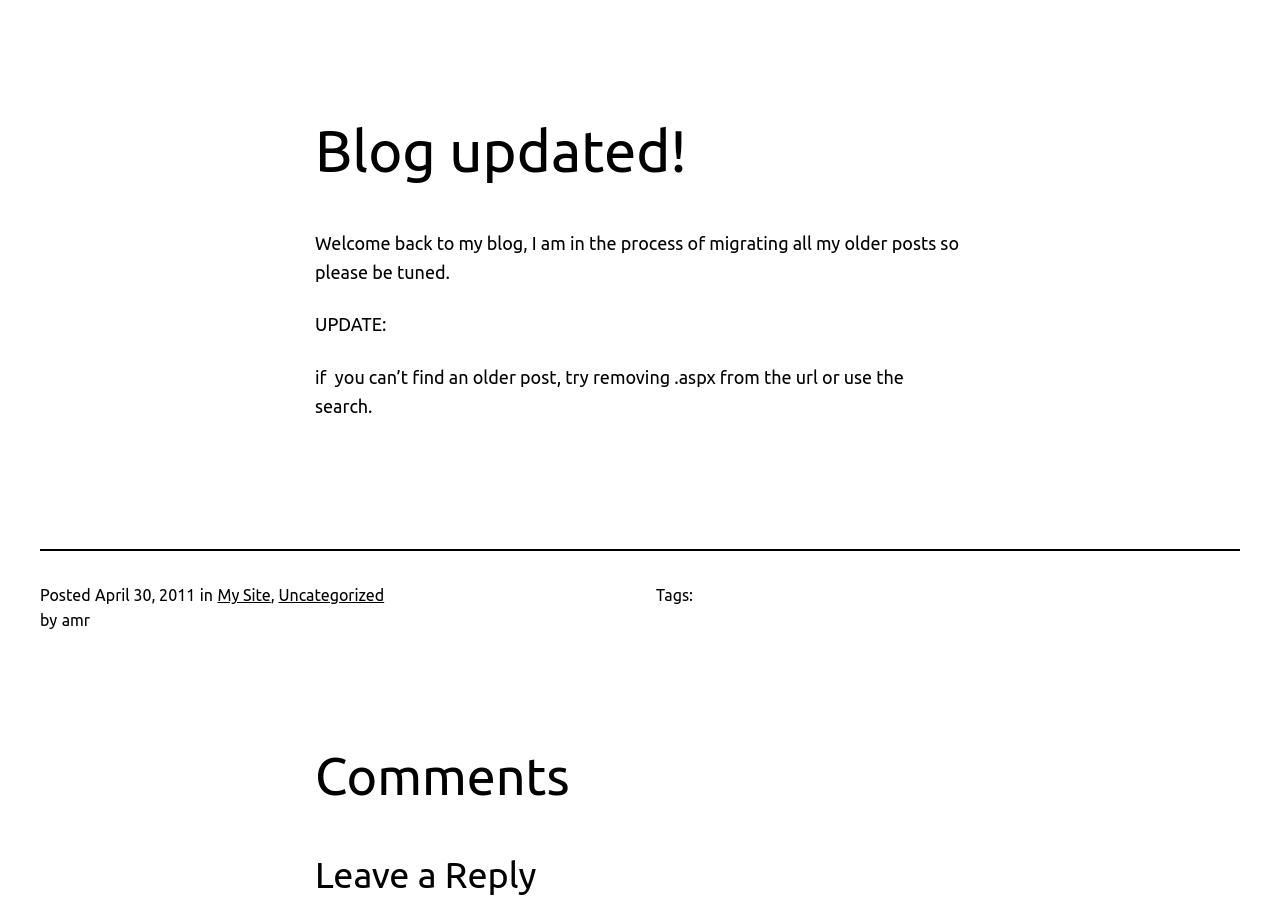Find the bounding box coordinates corresponding to the UI element with the description: "My Site". The coordinates should be formatted as [left, top, right, bottom], with values as floats between 0 and 1.

[0.17, 0.635, 0.212, 0.655]